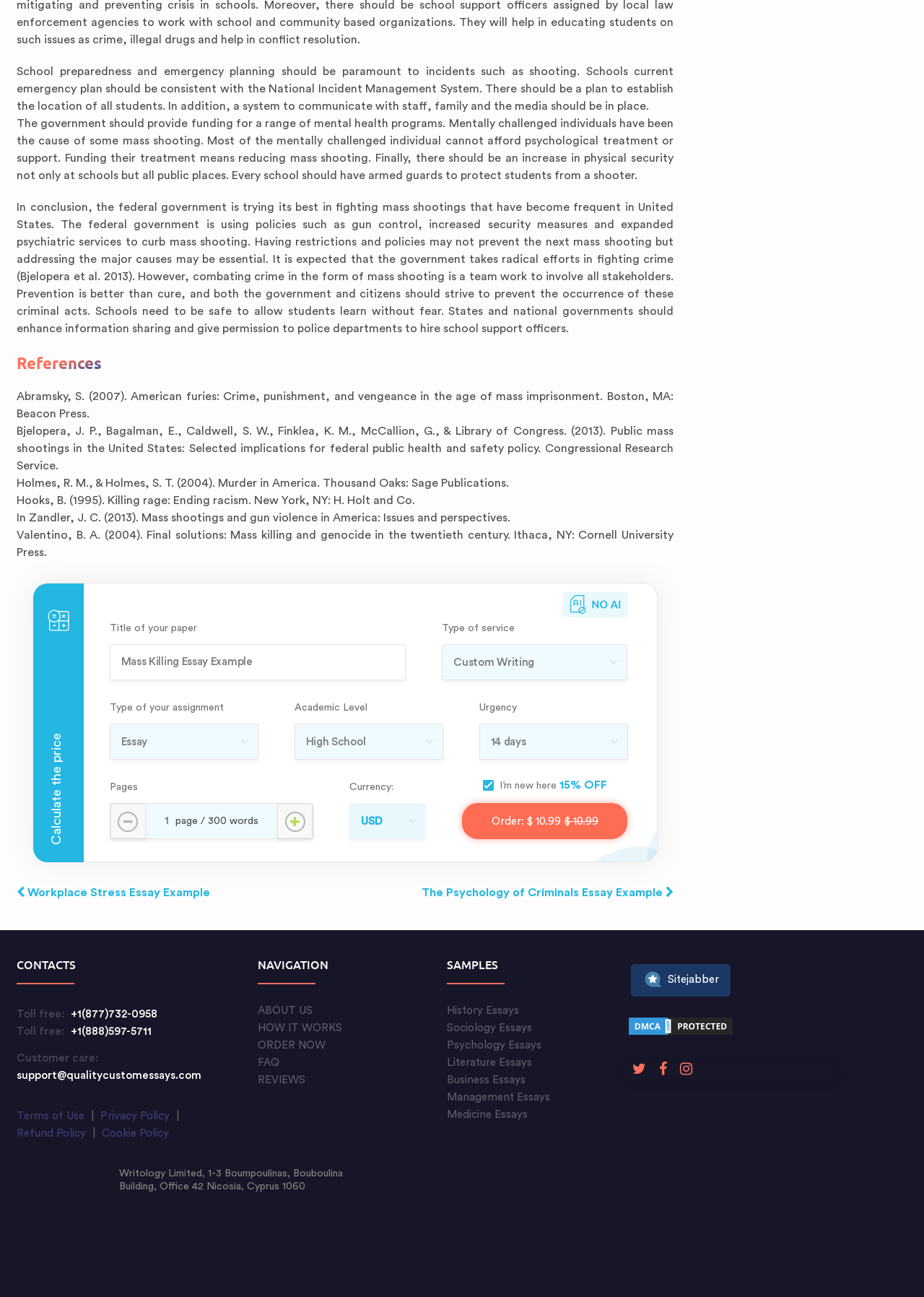Locate the bounding box coordinates of the element to click to perform the following action: 'Select type of service'. The coordinates should be given as four float values between 0 and 1, in the form of [left, top, right, bottom].

[0.478, 0.497, 0.679, 0.524]